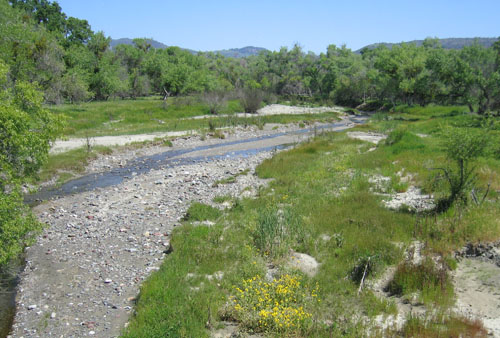Explain in detail what you see in the image.

This captivating image showcases a serene landscape in Parkfield, California, captured during the spring of 2005. The scene features a gentle riverbed meandering through a lush, green environment, with smooth rocks dotting the banks and vibrant patches of wildflowers blooming nearby. Towering trees frame the river, their foliage a rich green, enhancing the natural beauty of the area. This region is significant as it lies on the San Andreas Earthquake Fault, creating a picturesque yet geologically intriguing backdrop. The tranquil setting invites viewers to appreciate the harmonious blend of water, flora, and geological features, making it a perfect representation of California's diverse landscapes.